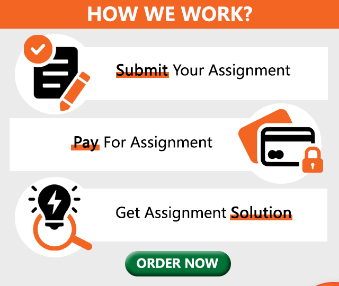Craft a thorough explanation of what is depicted in the image.

The image illustrates a simple step-by-step process for utilizing a service related to assignment help. It features a vibrant and engaging design with three main steps:

1. **Submit Your Assignment** - Accompanied by an icon of a document and pencil, this step encourages students to present their assignments for assistance.
   
2. **Pay For Assignment** - This section includes a credit card icon, symbolizing the payment process necessary to secure the service.

3. **Get Assignment Solution** - Illustrated with a magnifying glass and lightning bolt icon, this step emphasizes the swift delivery of a comprehensive solution for the assignment.

At the bottom of the image, a bold green button reading "ORDER NOW" invites users to take immediate action, enhancing the color contrast and making it visually striking. The overall design conveys a user-friendly experience aimed at students seeking reliable academic support.